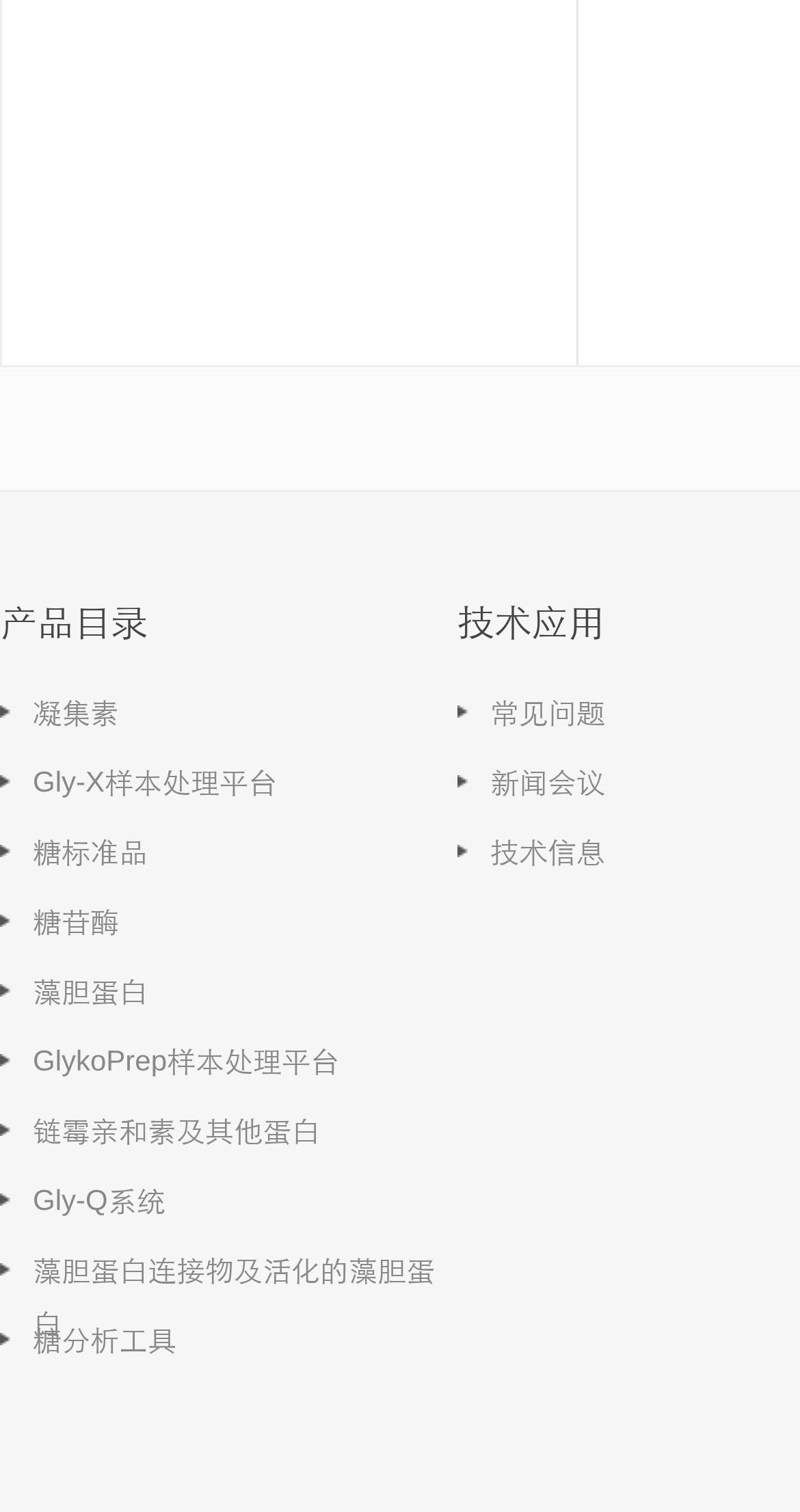Are there any products related to proteins?
Using the image as a reference, give a one-word or short phrase answer.

Yes